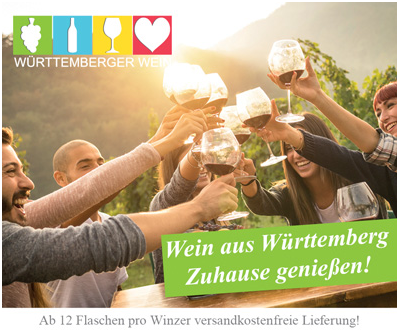Explain the details of the image comprehensively.

The image showcases a vibrant celebration of friendship and good times, featuring a diverse group of people joyfully toasting with glasses of wine outdoors. They are surrounded by lush greenery, suggesting a festive, warm atmosphere perfect for enjoying wine together. Prominent in the image is the message "Wein aus Württemberg Zuhause genießen!" written in an inviting green font, which translates to "Enjoy wine from Württemberg at home!" This highlights the focus on Württemberg wines, enticing viewers with the offer of free shipping on orders of 12 bottles or more. The colorful icons at the top of the image hint at the wine theme, while the overall composition evokes a sense of community and celebration.